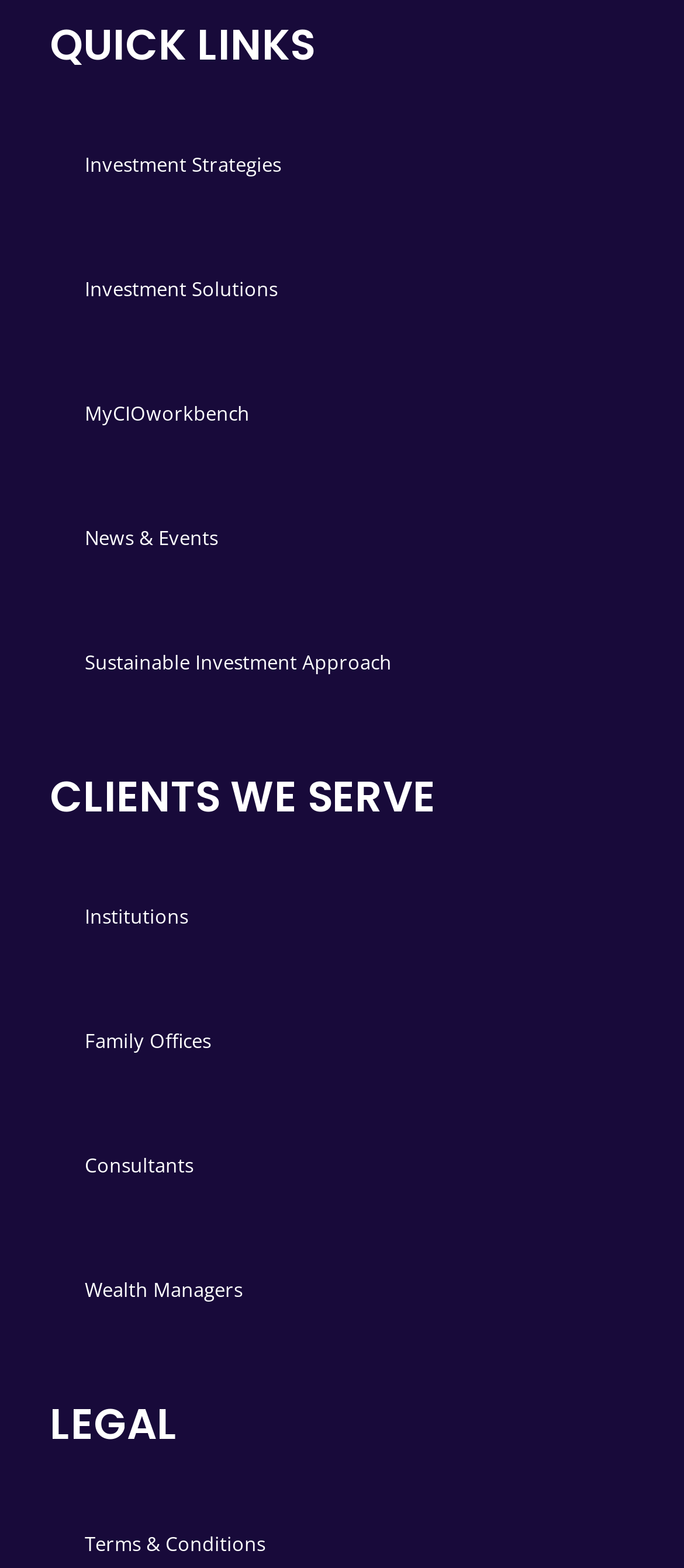Identify the bounding box coordinates of the element that should be clicked to fulfill this task: "Click on 'Who loses more in a divorce?'". The coordinates should be provided as four float numbers between 0 and 1, i.e., [left, top, right, bottom].

None